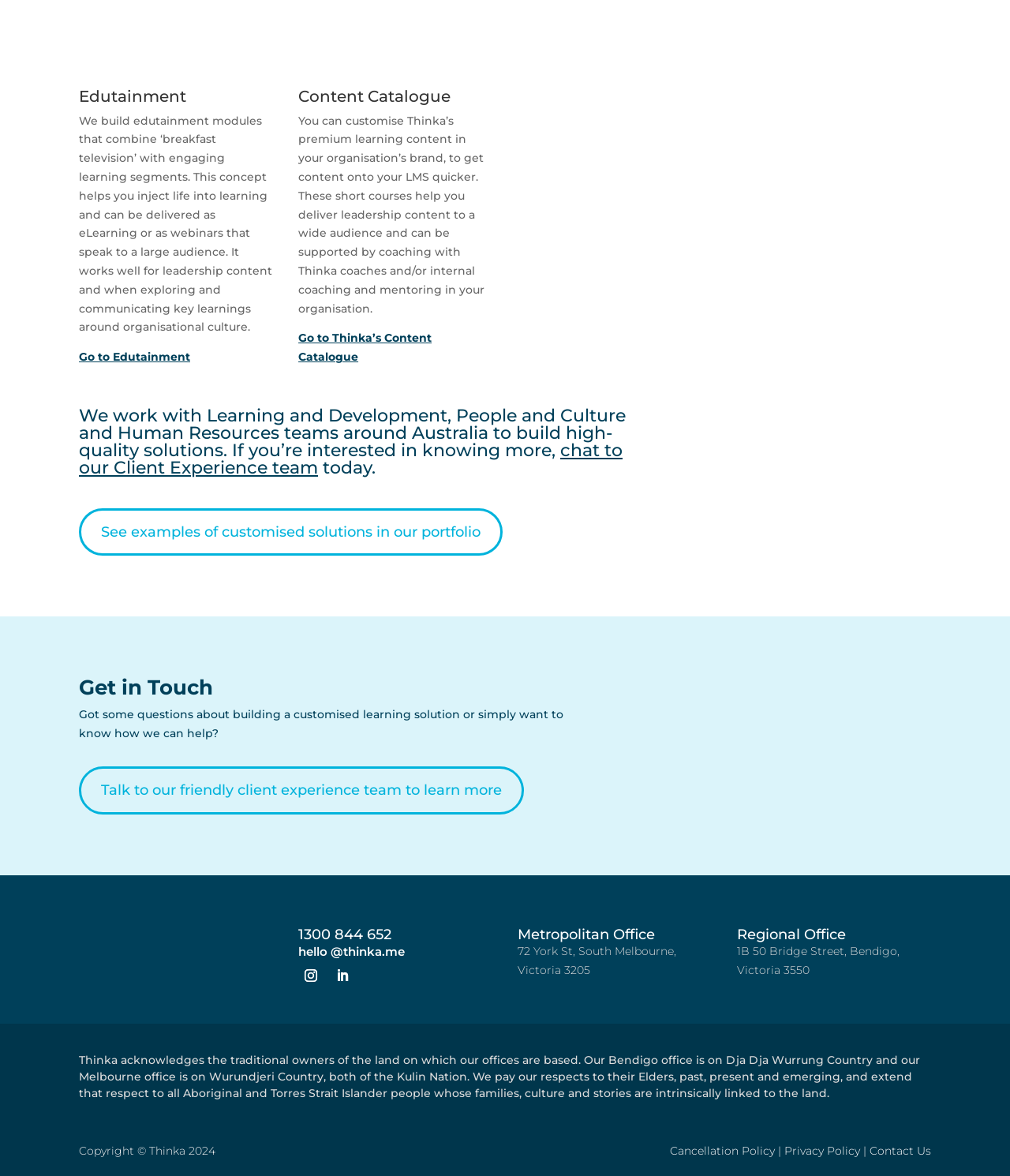Using the webpage screenshot and the element description Go to Thinka’s Content Catalogue, determine the bounding box coordinates. Specify the coordinates in the format (top-left x, top-left y, bottom-right x, bottom-right y) with values ranging from 0 to 1.

[0.295, 0.281, 0.427, 0.31]